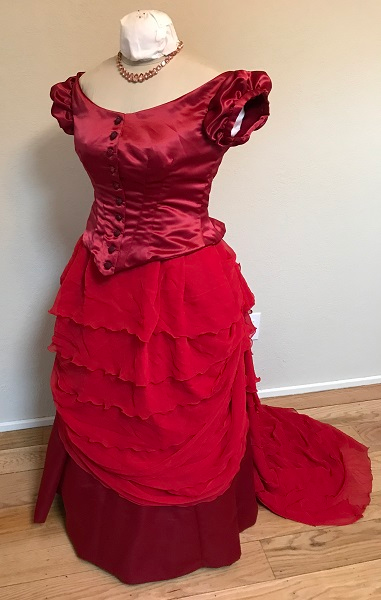Detail all significant aspects of the image you see.

This image showcases a stunning reproduction of a red bustle dress from the 1870s, elegantly displayed on a mannequin. The dress features a rich red satin bodice adorned with decorative buttons down the front, creating a beautiful contrast with the flowing layers of ruffled fabric that make up the skirt. The layered design adds both volume and movement, characteristic of the era's fashion. The short puffed sleeves add a touch of femininity, while a delicate necklace enhances the overall vintage appeal. Completing the ensemble is a graceful train that trails behind, adding an element of sophistication to this striking historical garment.